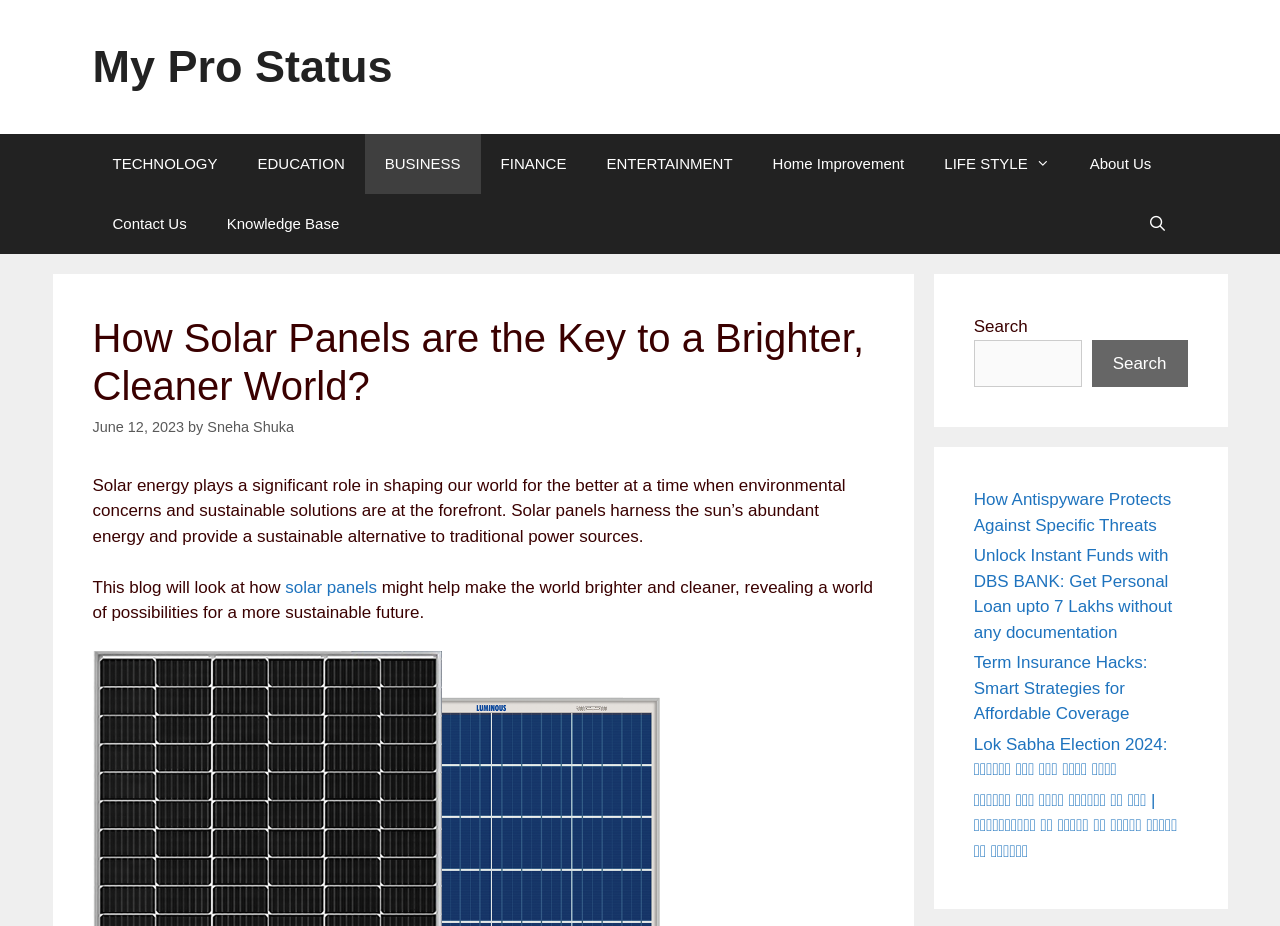Identify the bounding box coordinates of the section to be clicked to complete the task described by the following instruction: "Click on the 'TECHNOLOGY' link". The coordinates should be four float numbers between 0 and 1, formatted as [left, top, right, bottom].

[0.072, 0.145, 0.186, 0.21]